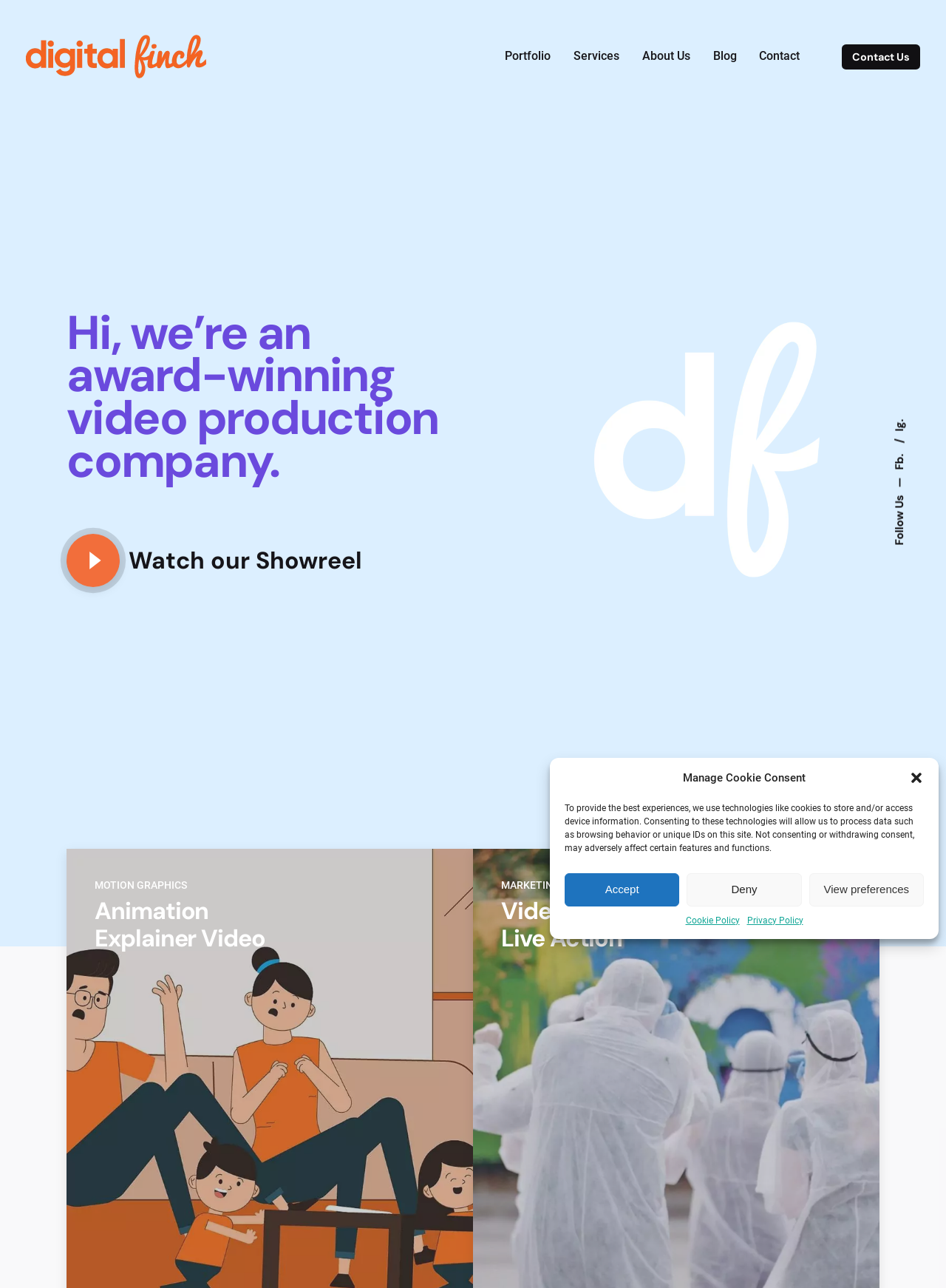Identify and provide the bounding box for the element described by: "Portfolio".

[0.522, 0.031, 0.594, 0.057]